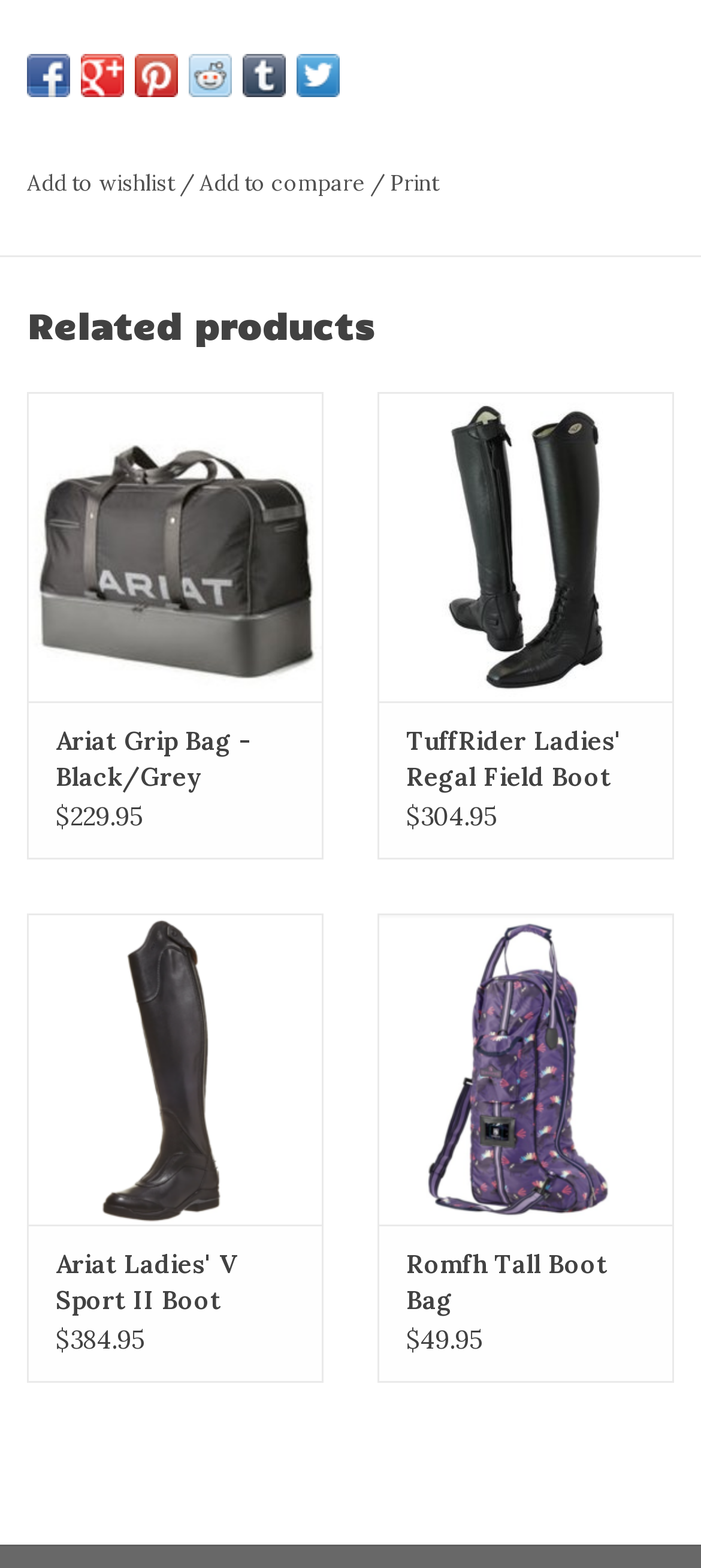Pinpoint the bounding box coordinates of the element you need to click to execute the following instruction: "View TuffRider Ladies' Regal Field Boot product". The bounding box should be represented by four float numbers between 0 and 1, in the format [left, top, right, bottom].

[0.538, 0.25, 0.962, 0.448]